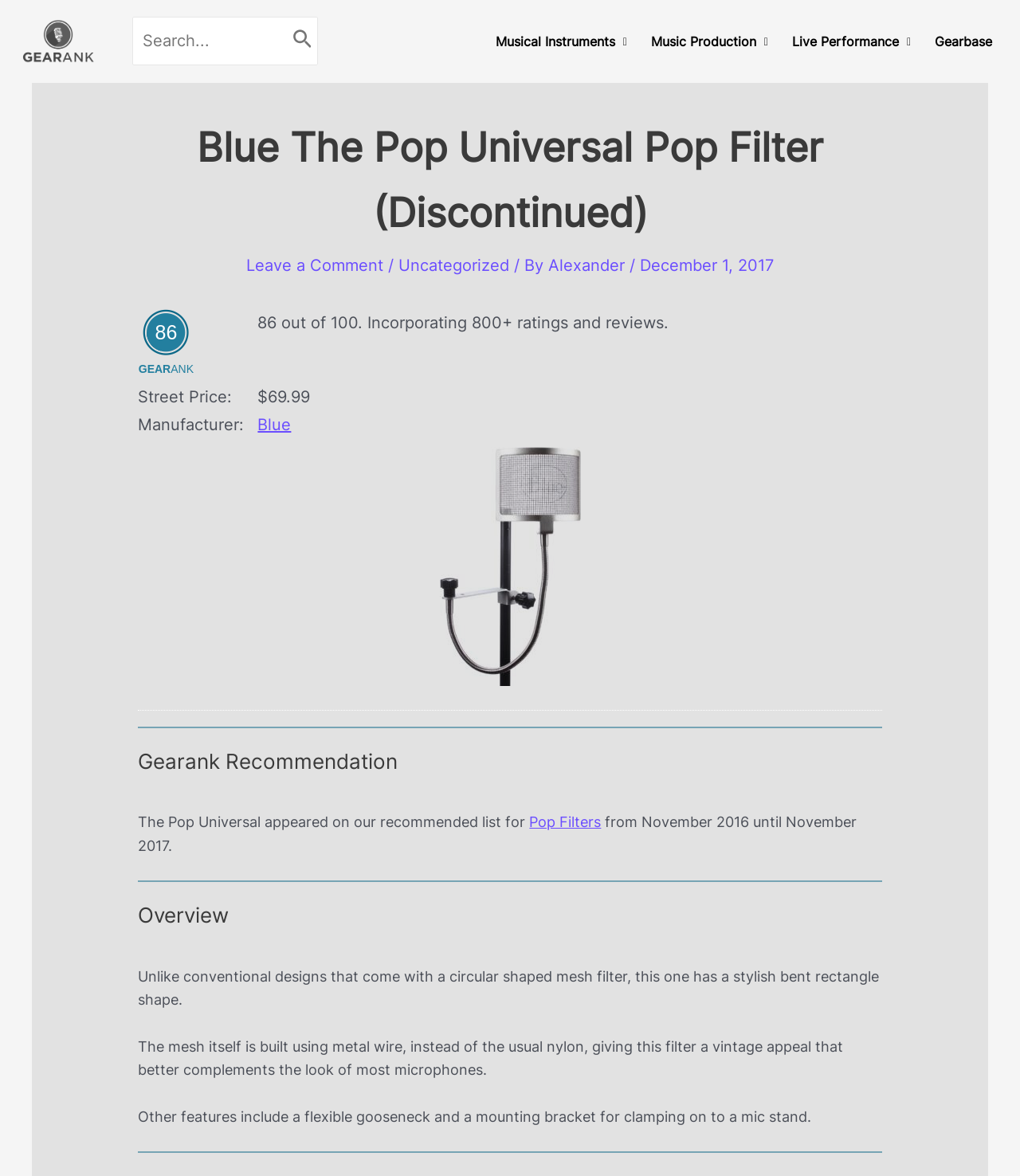Given the element description Music Production, identify the bounding box coordinates for the UI element on the webpage screenshot. The format should be (top-left x, top-left y, bottom-right x, bottom-right y), with values between 0 and 1.

[0.626, 0.02, 0.765, 0.051]